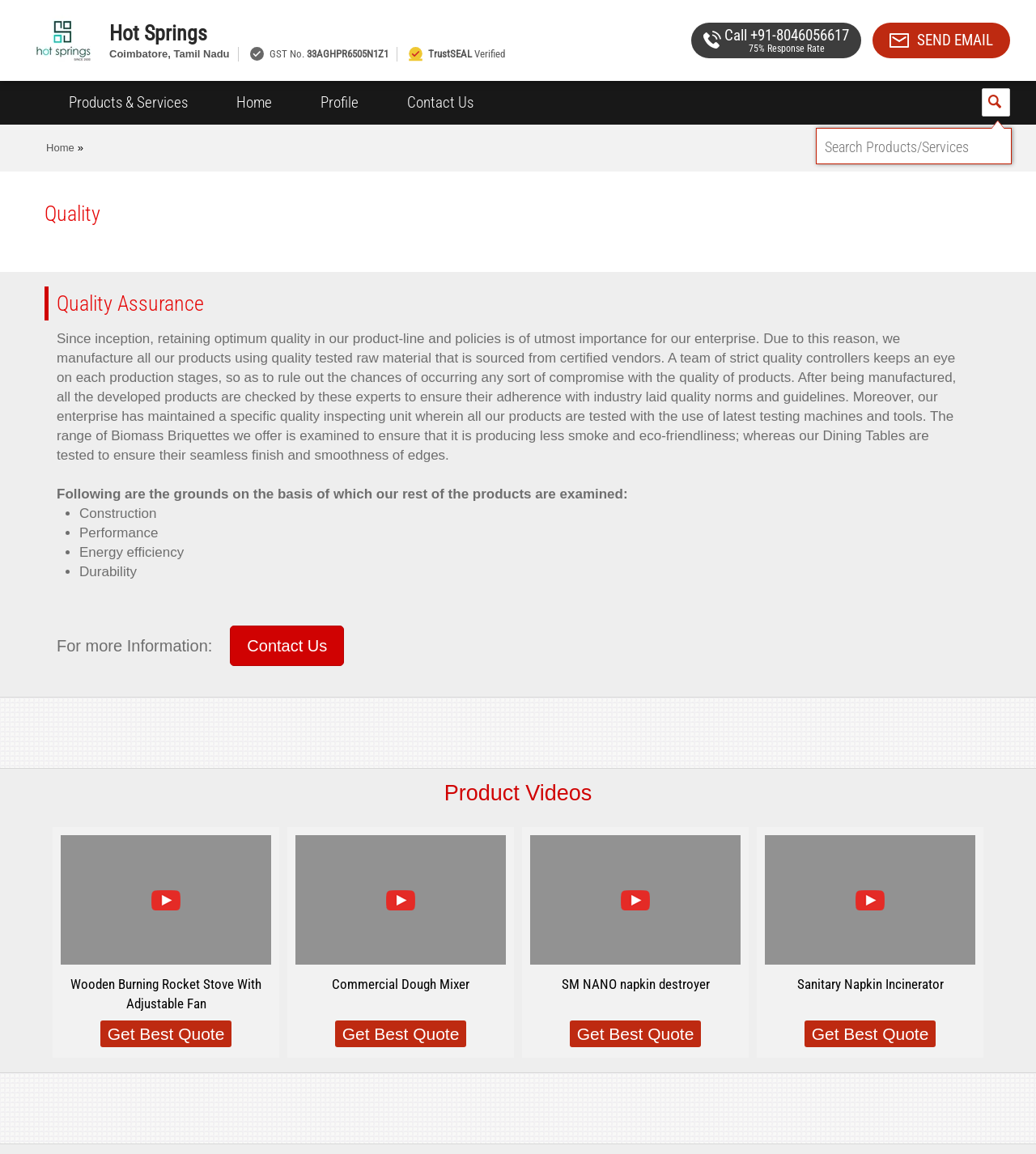What is the purpose of quality control in the company?
Using the visual information, answer the question in a single word or phrase.

To ensure adherence to industry laid quality norms and guidelines